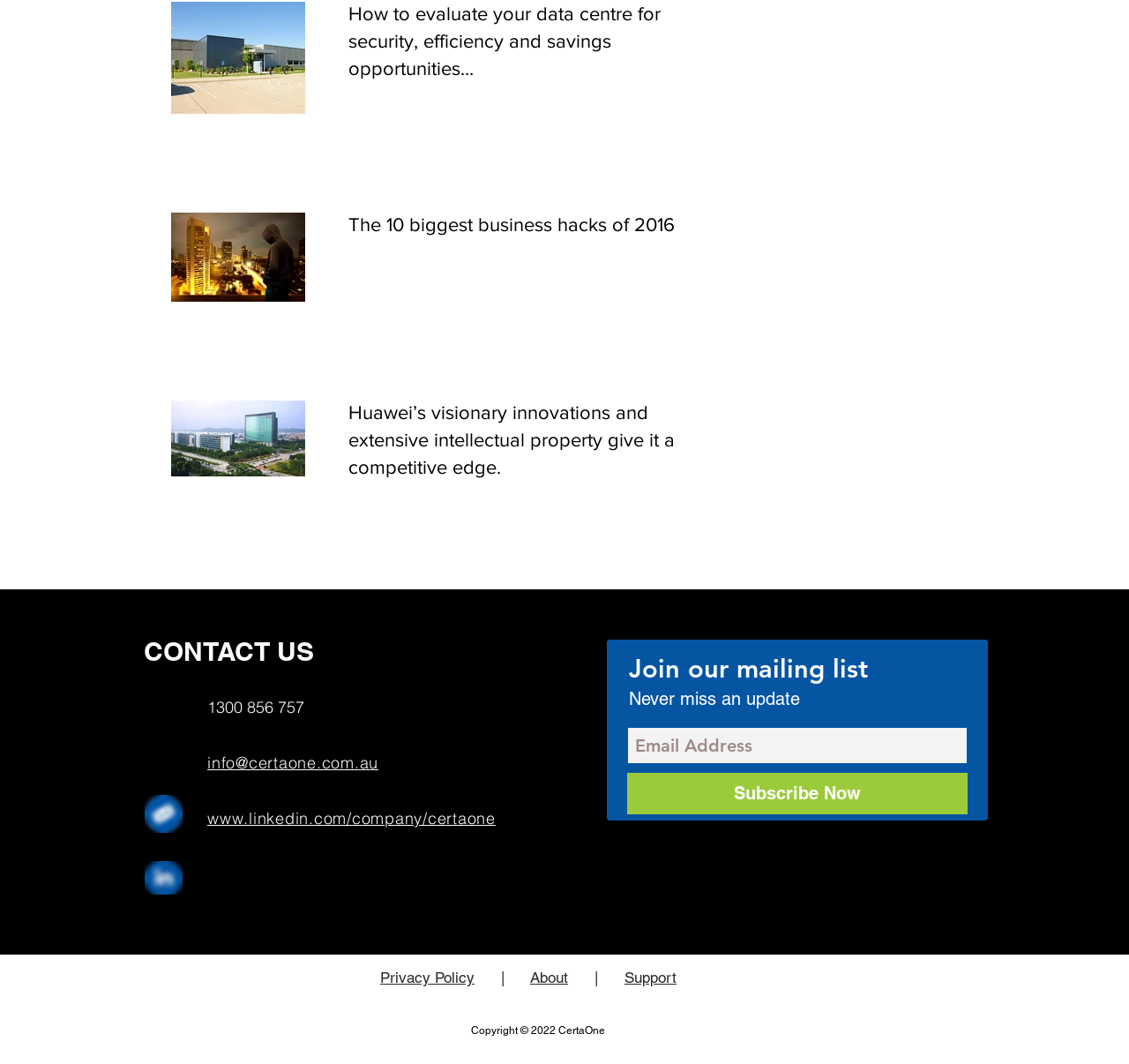Show the bounding box coordinates of the region that should be clicked to follow the instruction: "View the company's LinkedIn page."

[0.184, 0.761, 0.439, 0.778]